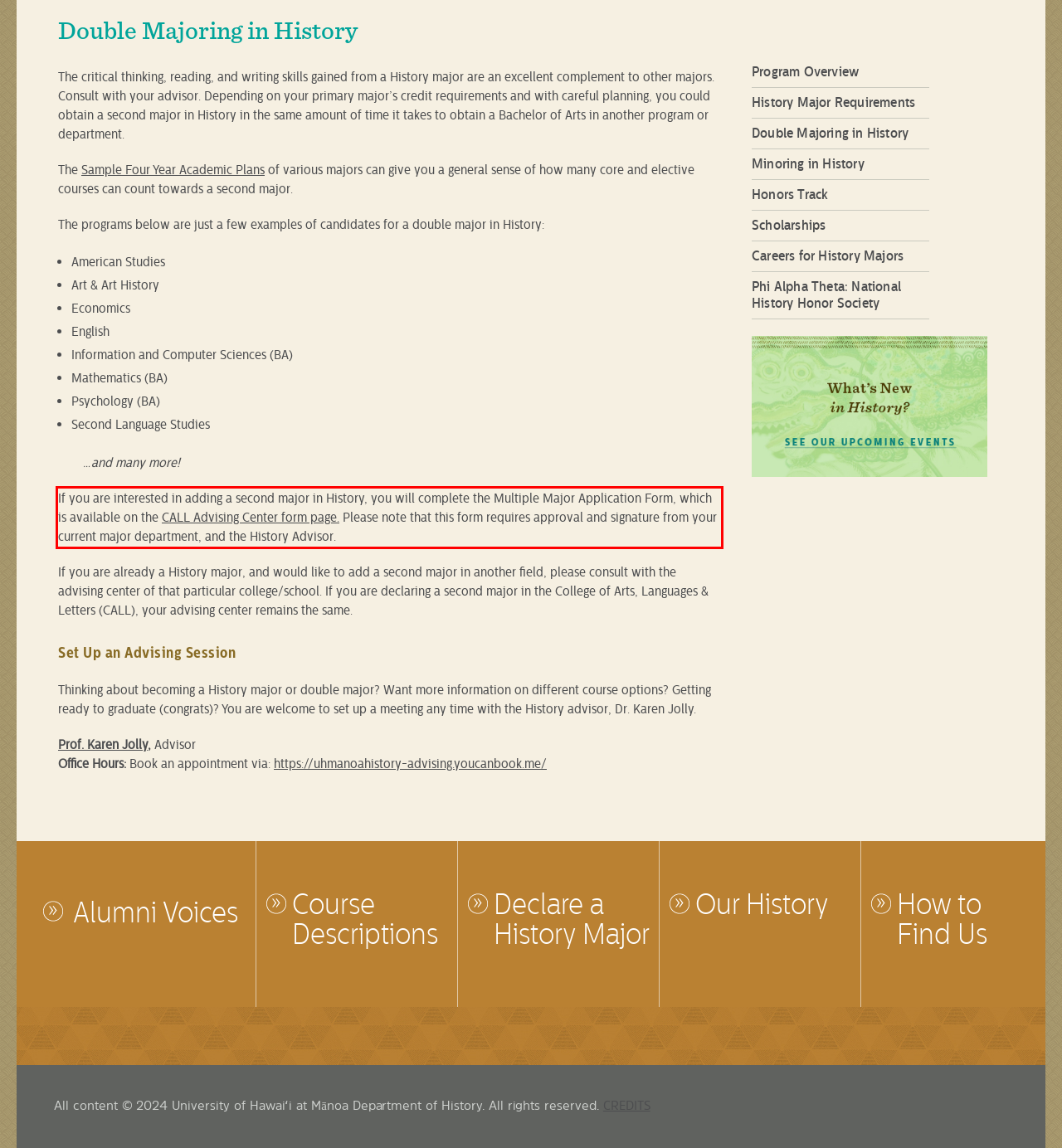Identify and extract the text within the red rectangle in the screenshot of the webpage.

If you are interested in adding a second major in History, you will complete the Multiple Major Application Form, which is available on the CALL Advising Center form page. Please note that this form requires approval and signature from your current major department, and the History Advisor.